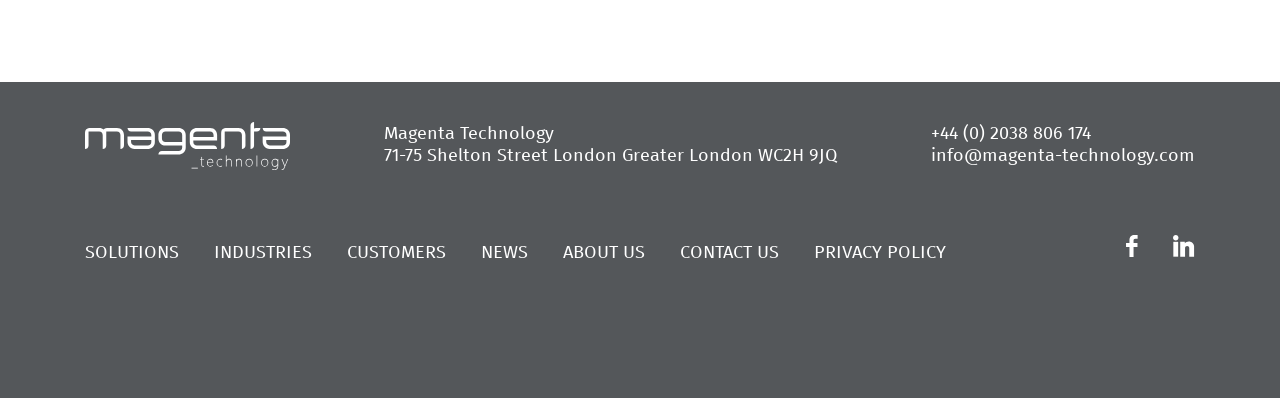Provide a short answer using a single word or phrase for the following question: 
What is the address of the company?

71-75 Shelton Street London Greater London WC2H 9JQ